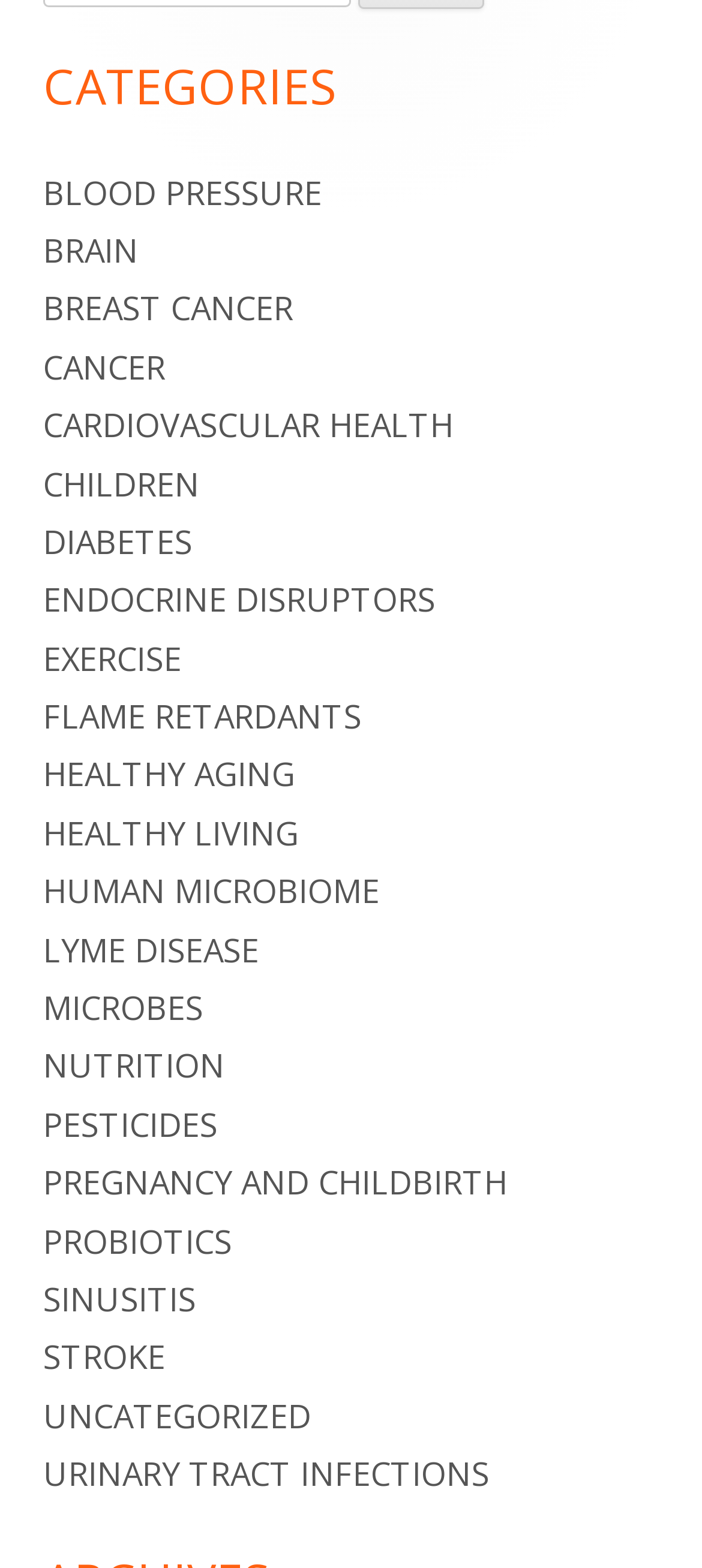Find the bounding box coordinates of the area to click in order to follow the instruction: "select BREAST CANCER".

[0.062, 0.183, 0.418, 0.21]